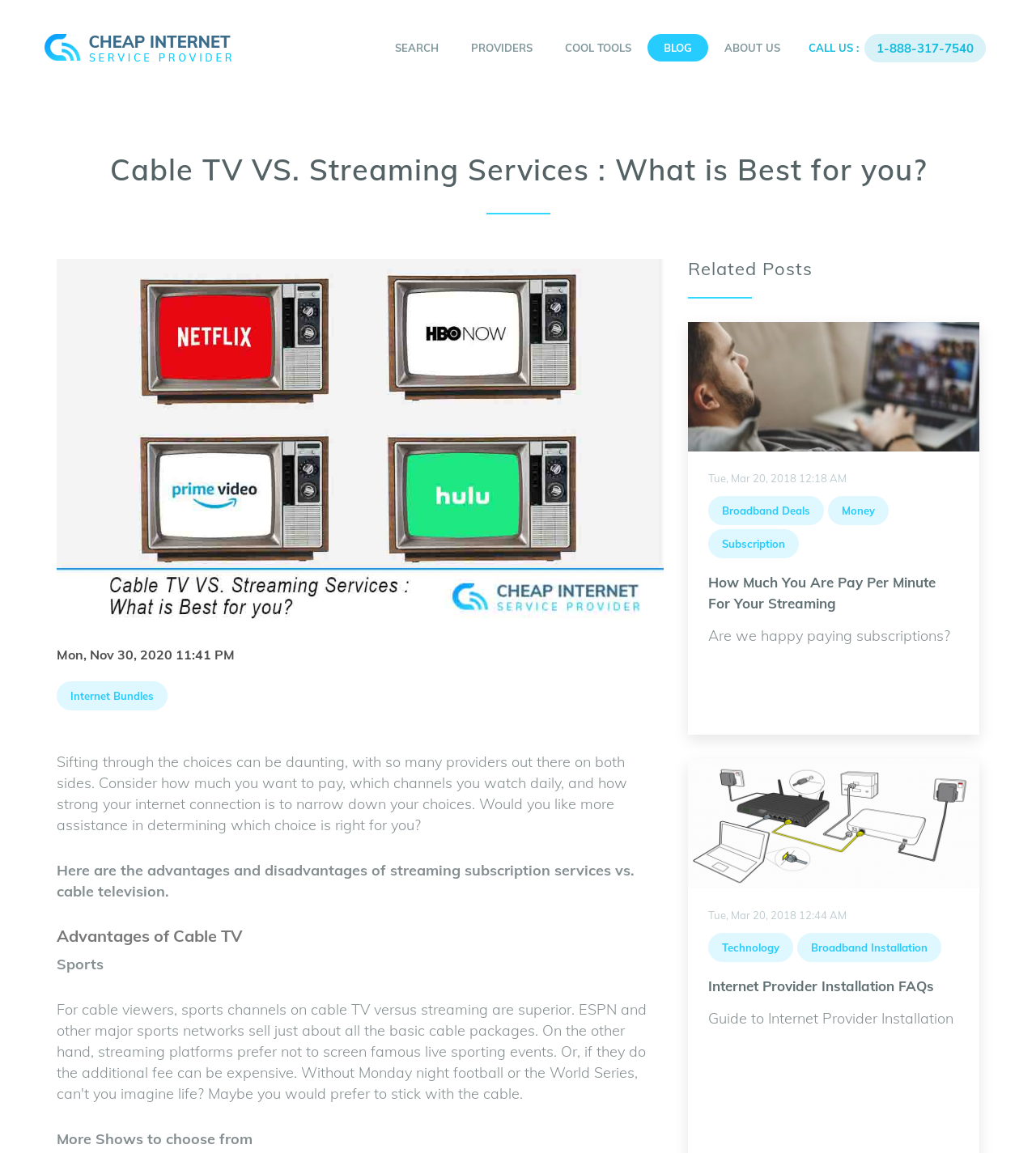Given the element description: "Internet Provider Installation FAQs", predict the bounding box coordinates of this UI element. The coordinates must be four float numbers between 0 and 1, given as [left, top, right, bottom].

[0.684, 0.847, 0.902, 0.862]